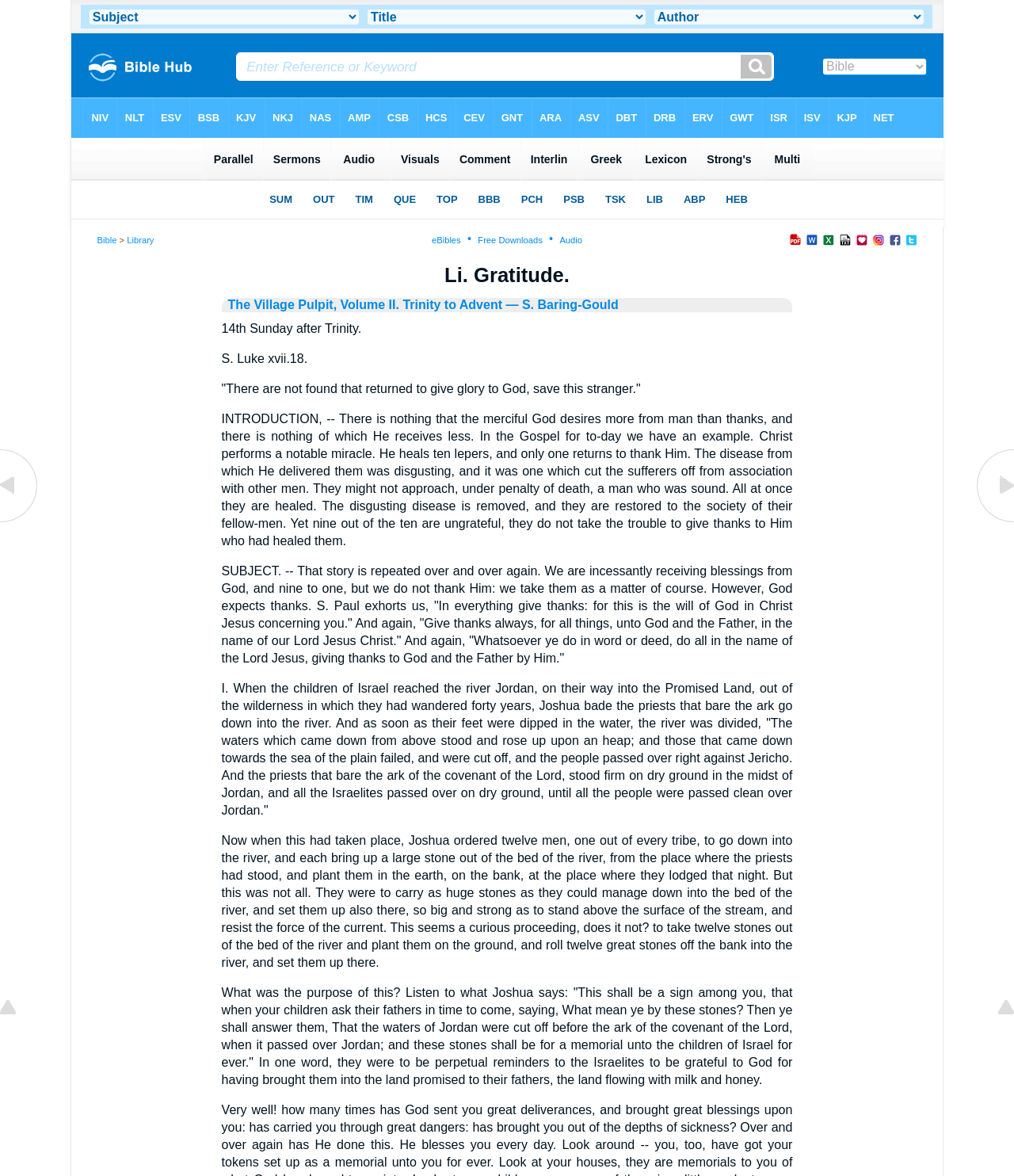Locate the bounding box coordinates of the element I should click to achieve the following instruction: "go to home page".

None